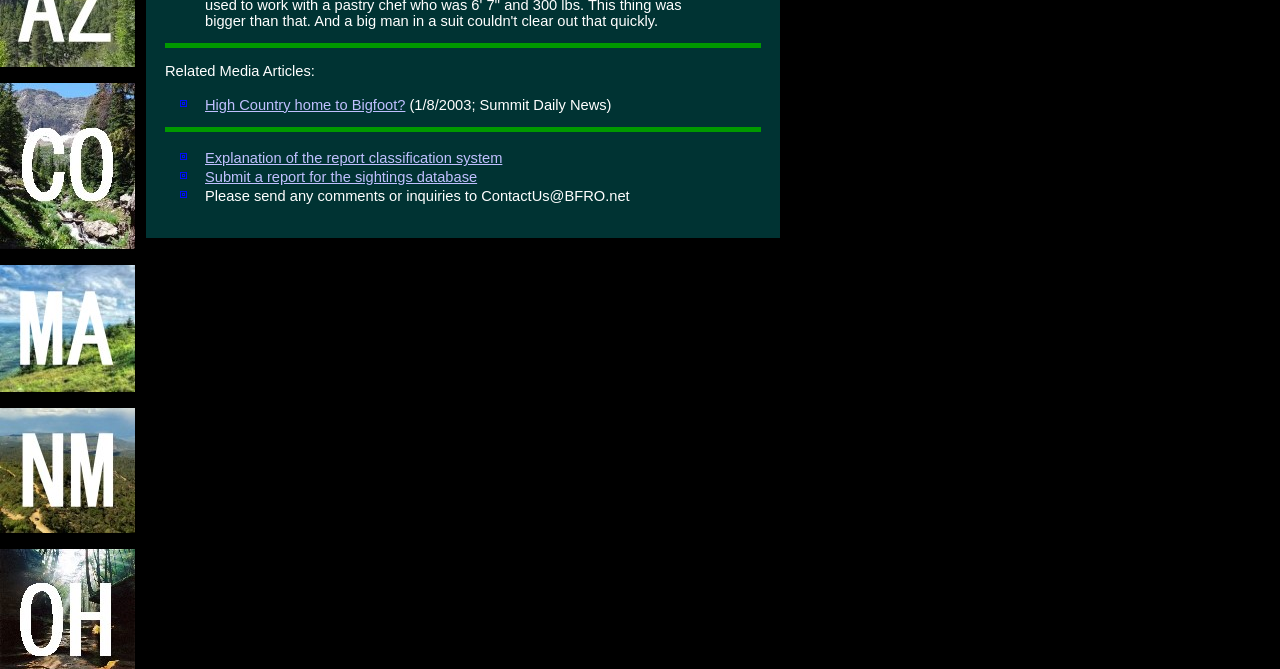What is the topic of the related media articles?
Using the information from the image, give a concise answer in one word or a short phrase.

Bigfoot